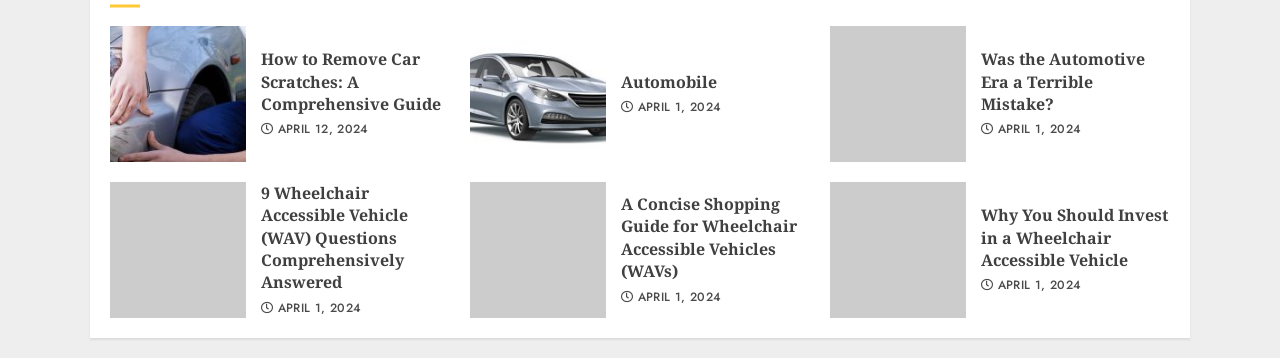Locate the bounding box coordinates for the element described below: "April 1, 2024". The coordinates must be four float values between 0 and 1, formatted as [left, top, right, bottom].

[0.779, 0.342, 0.845, 0.388]